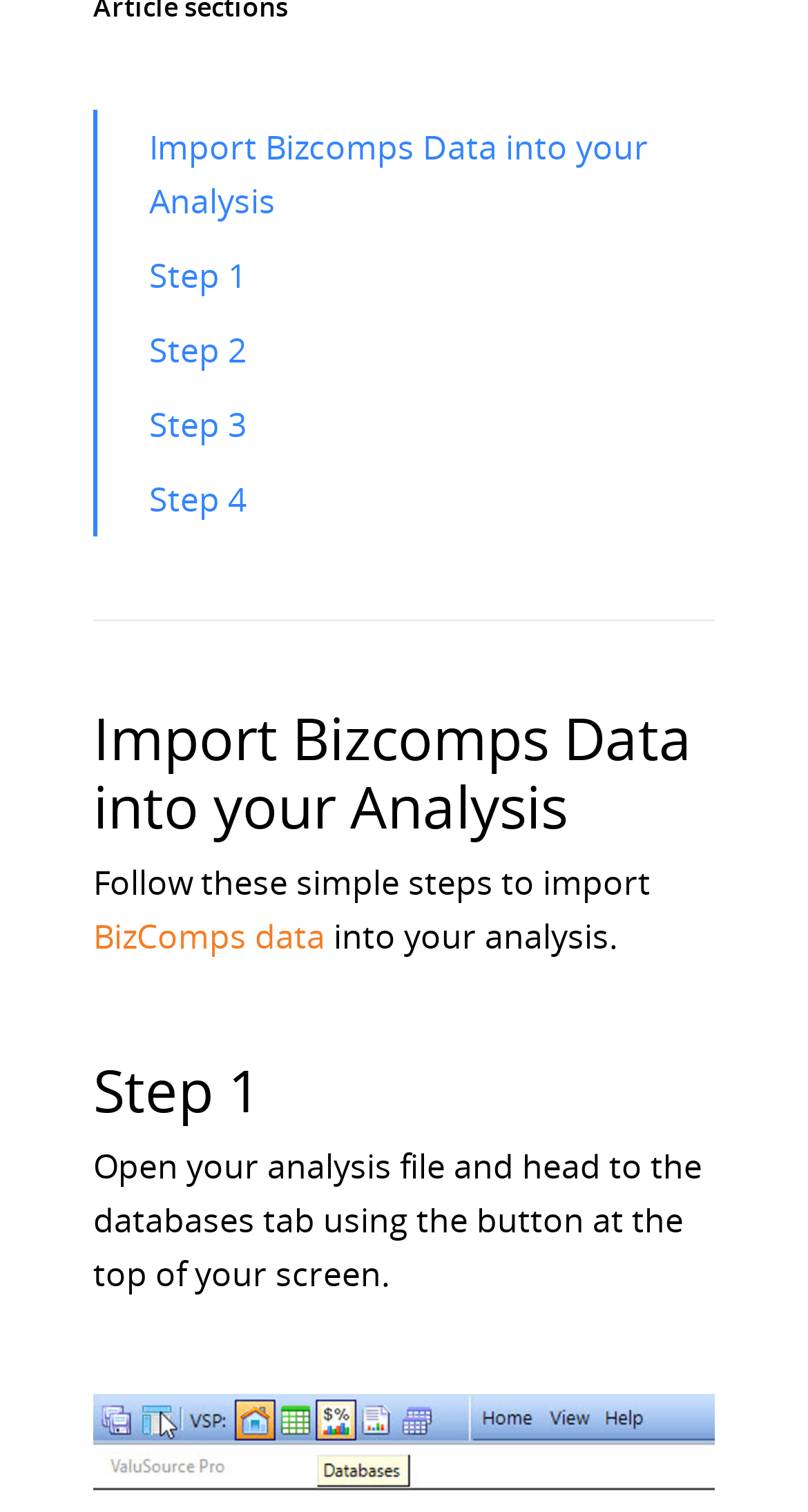Identify the bounding box coordinates for the UI element described as: "Step 1". The coordinates should be provided as four floats between 0 and 1: [left, top, right, bottom].

[0.185, 0.158, 0.885, 0.207]